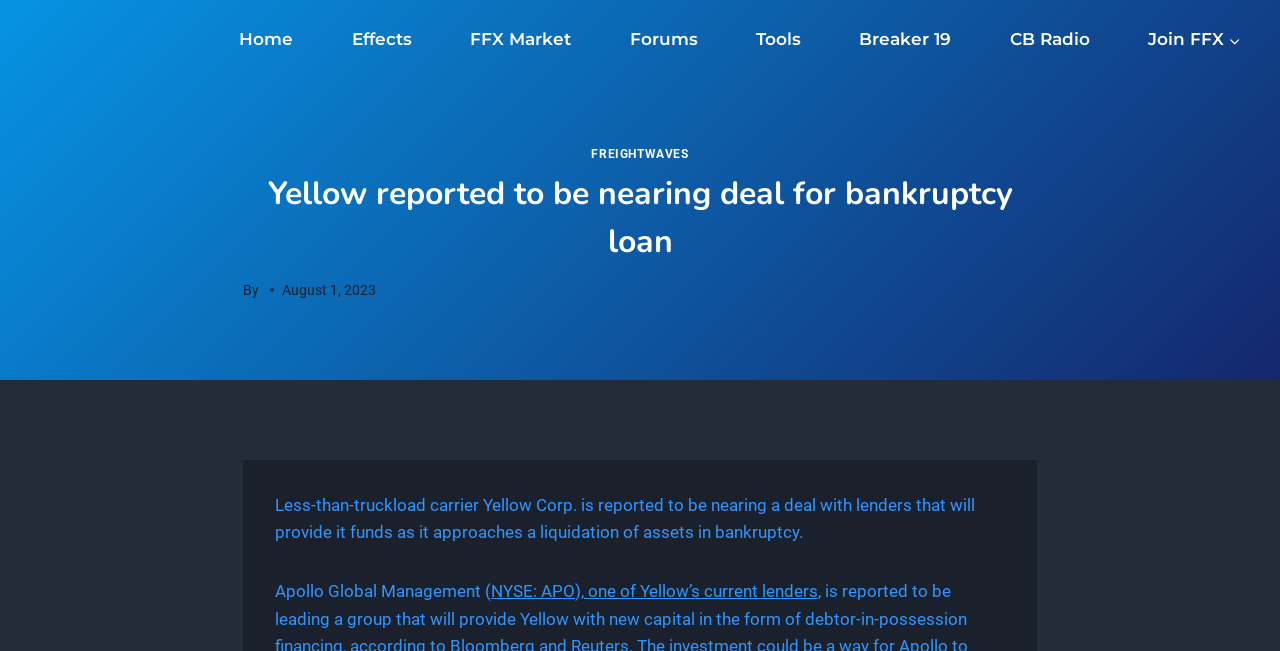Who is one of Yellow’s current lenders?
Carefully analyze the image and provide a thorough answer to the question.

The article mentions that Apollo Global Management, with the stock symbol NYSE: APO, is one of Yellow’s current lenders.